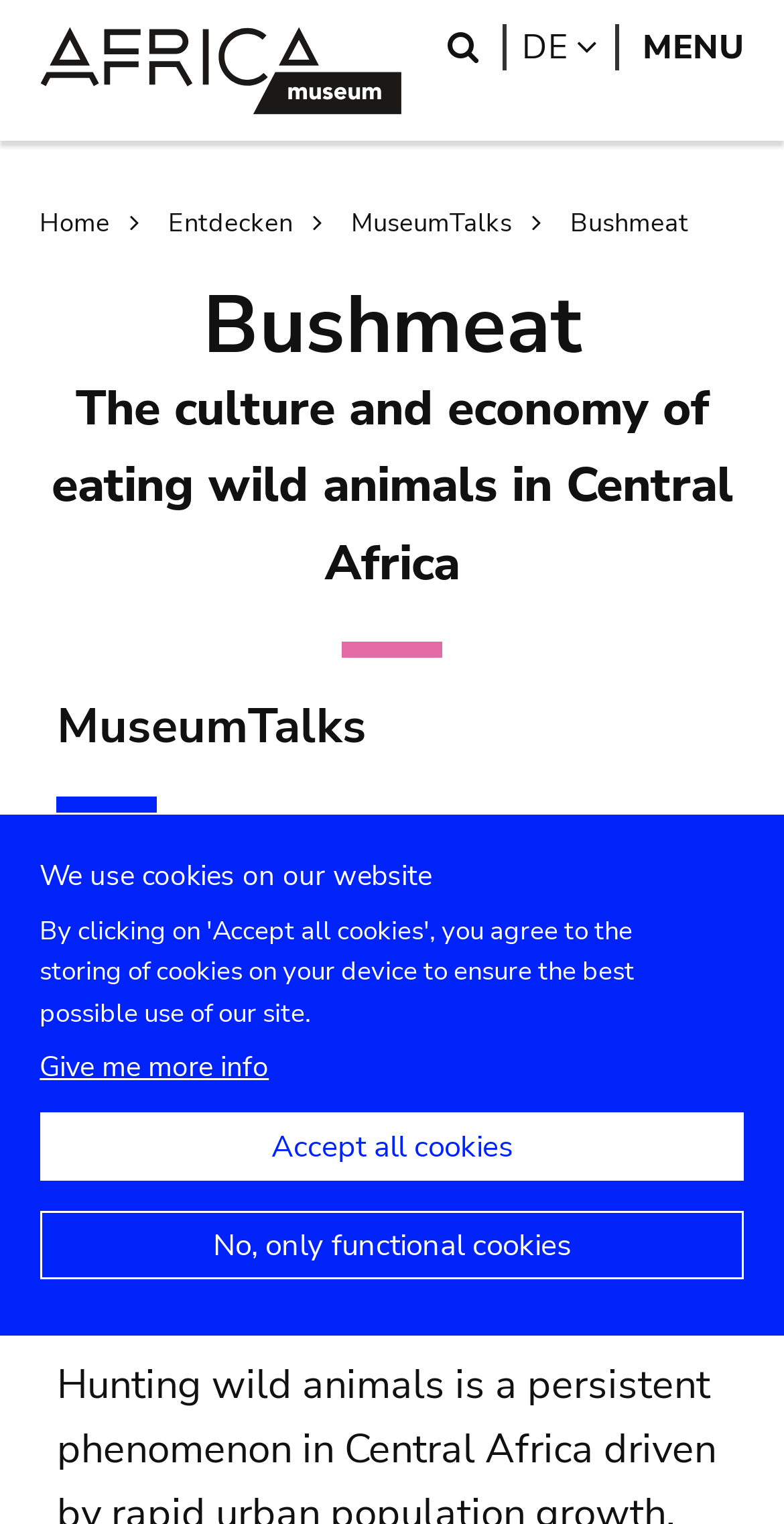Identify the bounding box coordinates of the section to be clicked to complete the task described by the following instruction: "Go to 'Entdecken'". The coordinates should be four float numbers between 0 and 1, formatted as [left, top, right, bottom].

[0.214, 0.135, 0.437, 0.158]